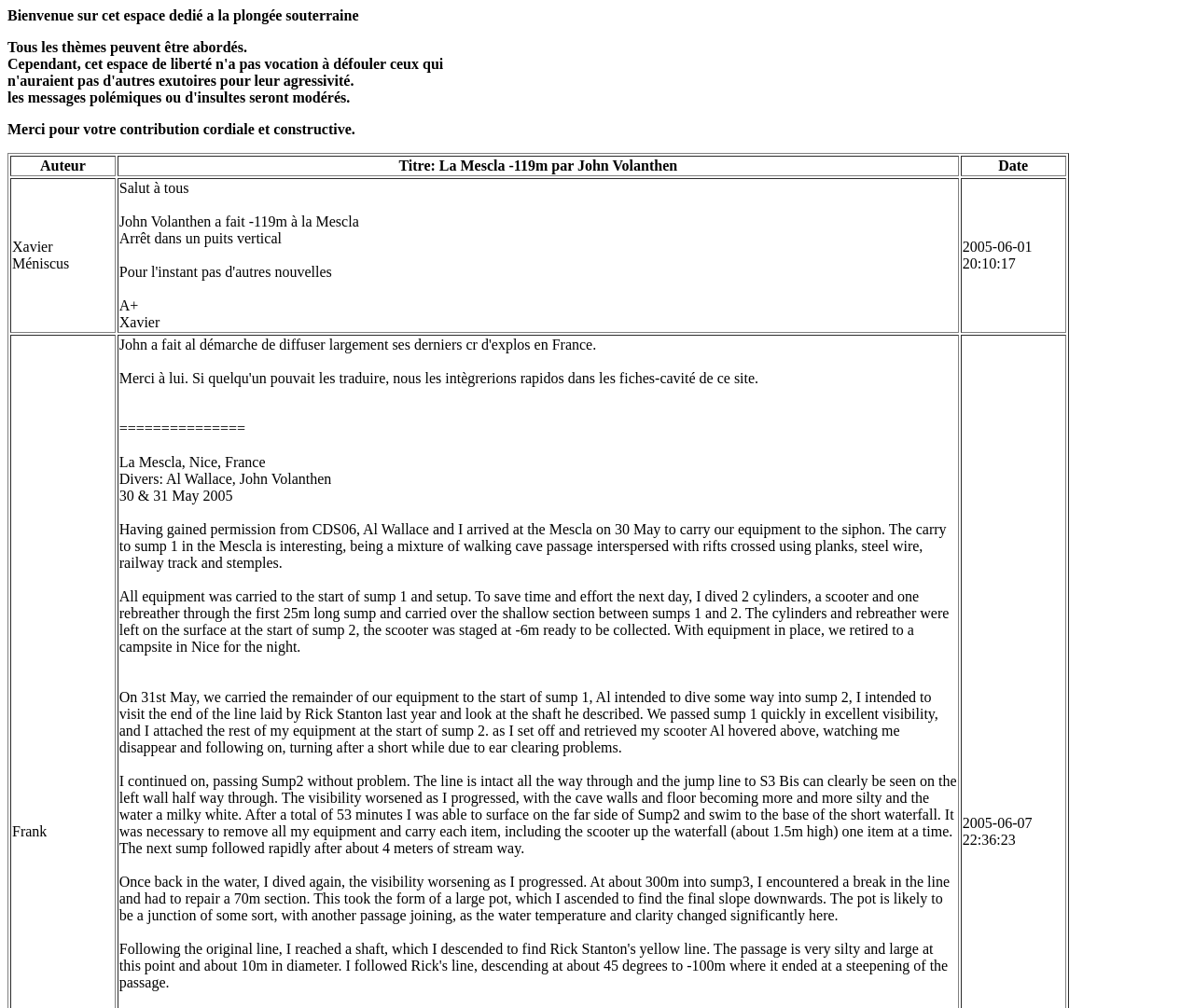Answer the following inquiry with a single word or phrase:
Who is the author of the first post?

Xavier Méniscus